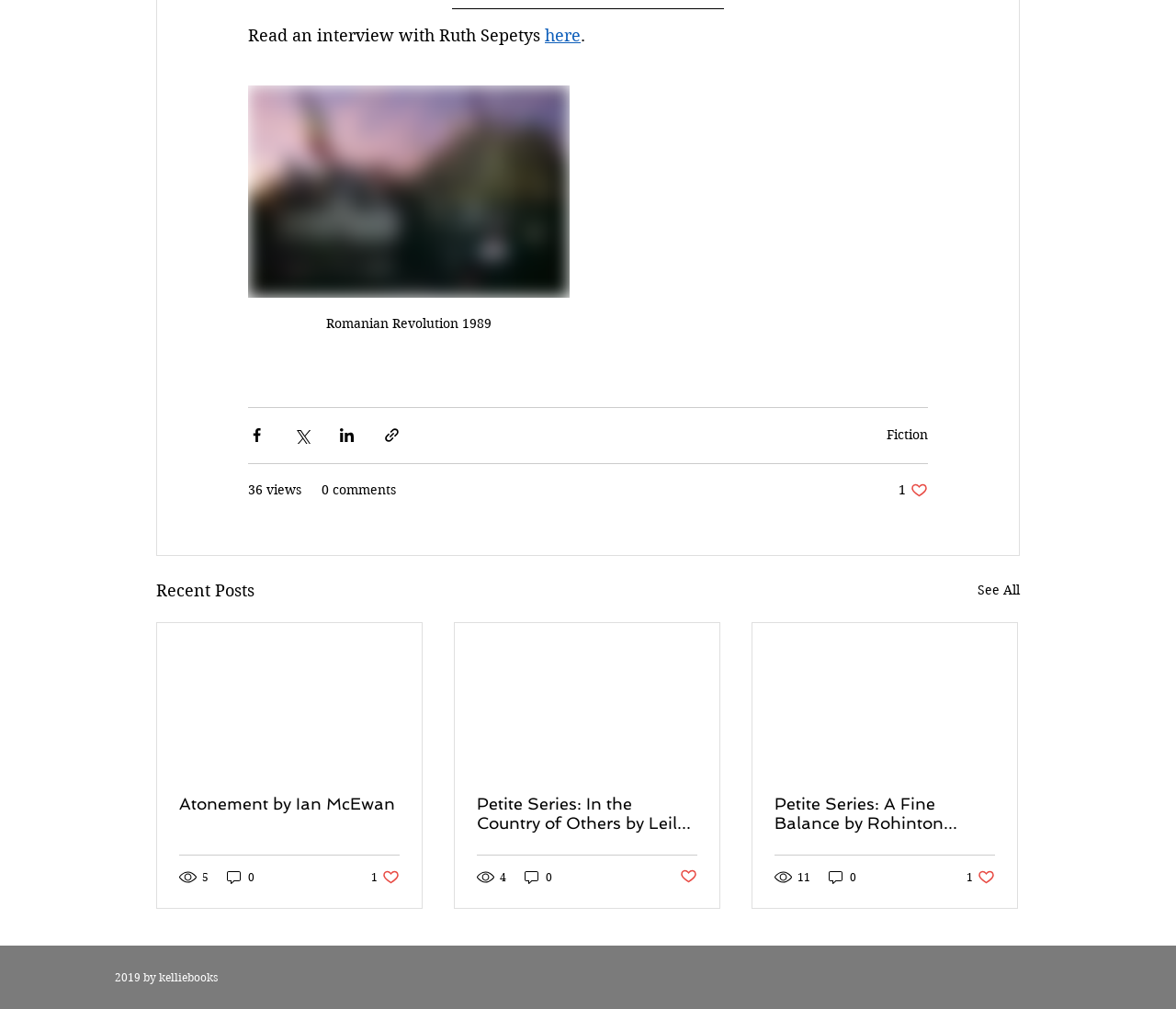By analyzing the image, answer the following question with a detailed response: How many views does the post 'Atonement by Ian McEwan' have?

The post 'Atonement by Ian McEwan' has 5 views, which is indicated by the text '5 views' below the post.